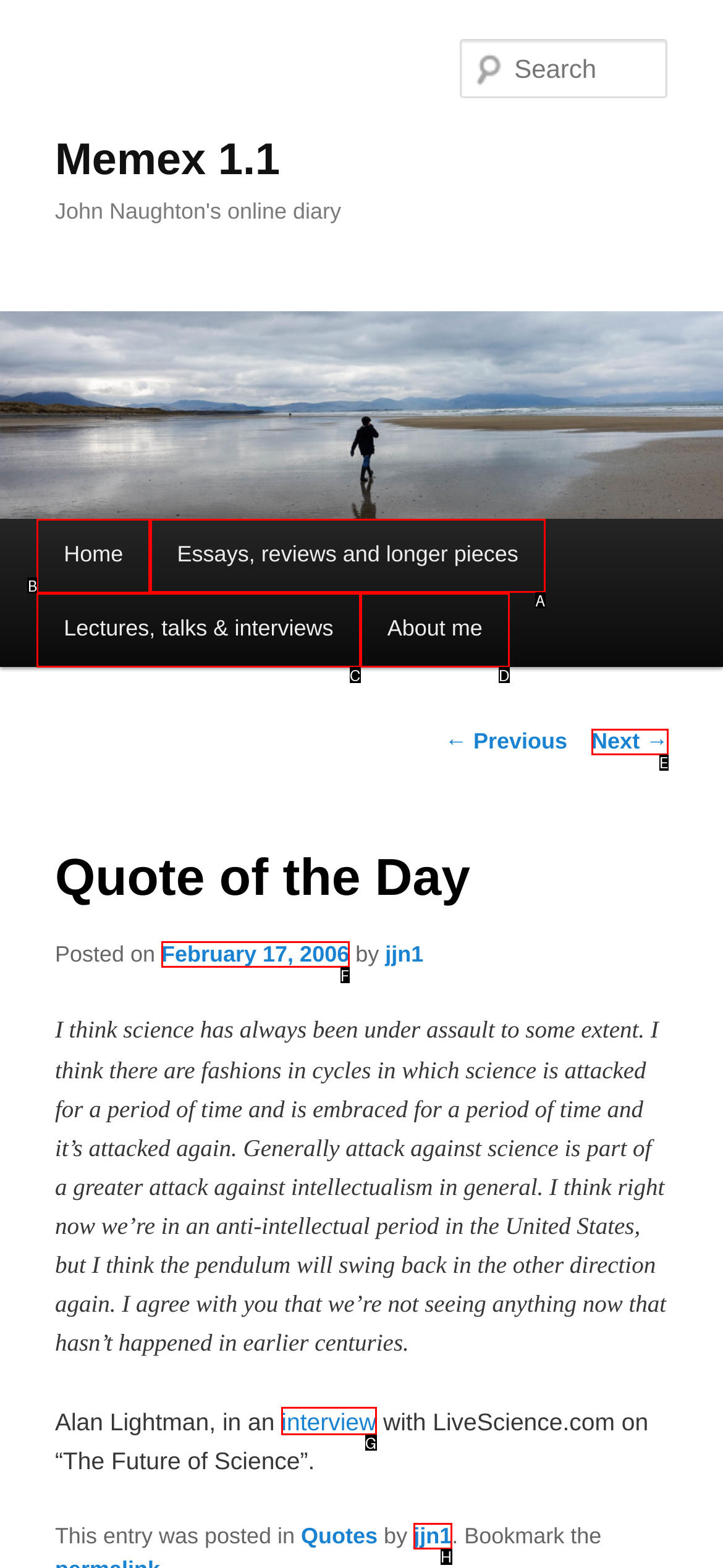To complete the instruction: View essays, reviews and longer pieces, which HTML element should be clicked?
Respond with the option's letter from the provided choices.

A